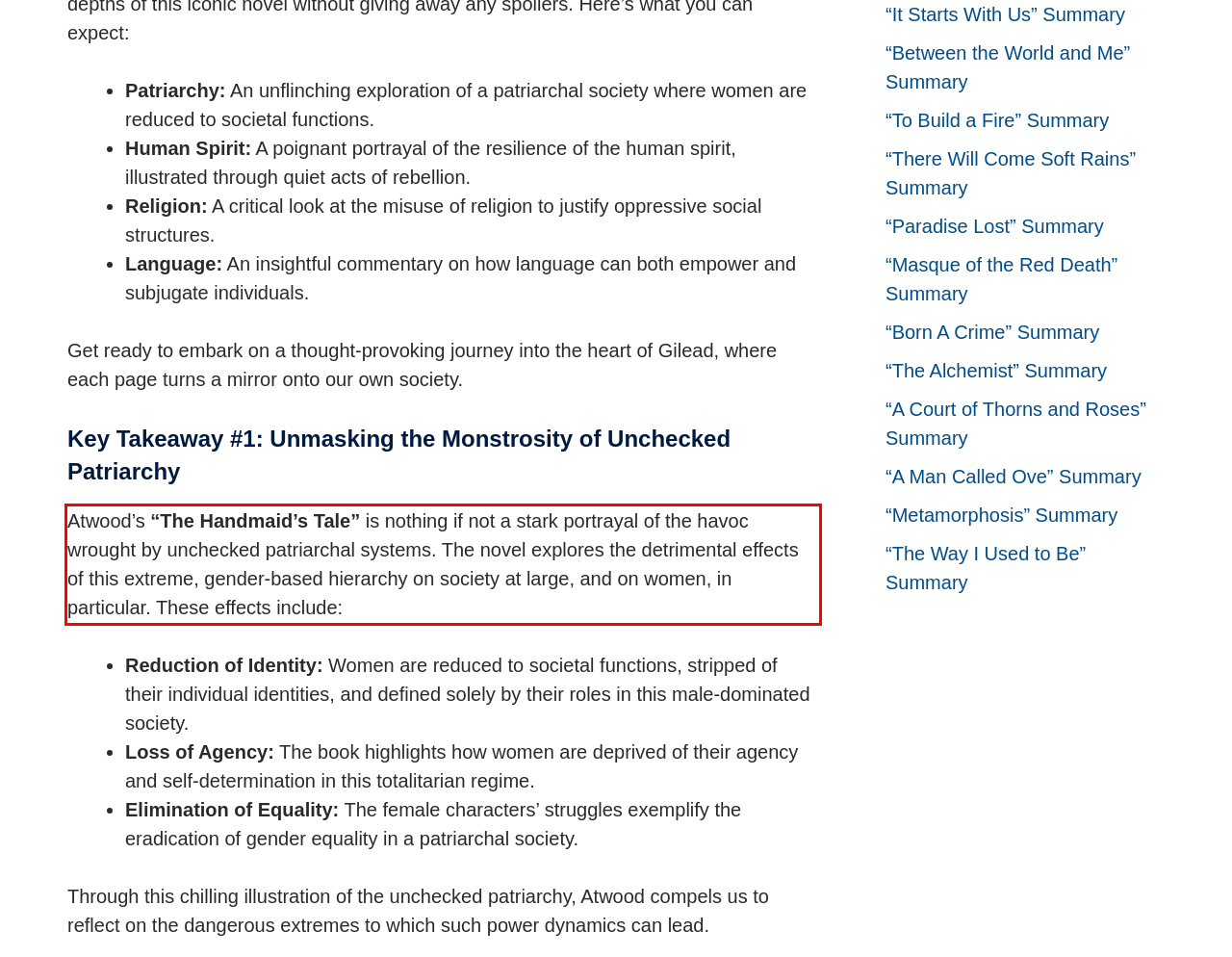Please examine the screenshot of the webpage and read the text present within the red rectangle bounding box.

Atwood’s “The Handmaid’s Tale” is nothing if not a stark portrayal of the havoc wrought by unchecked patriarchal systems. The novel explores the detrimental effects of this extreme, gender-based hierarchy on society at large, and on women, in particular. These effects include: